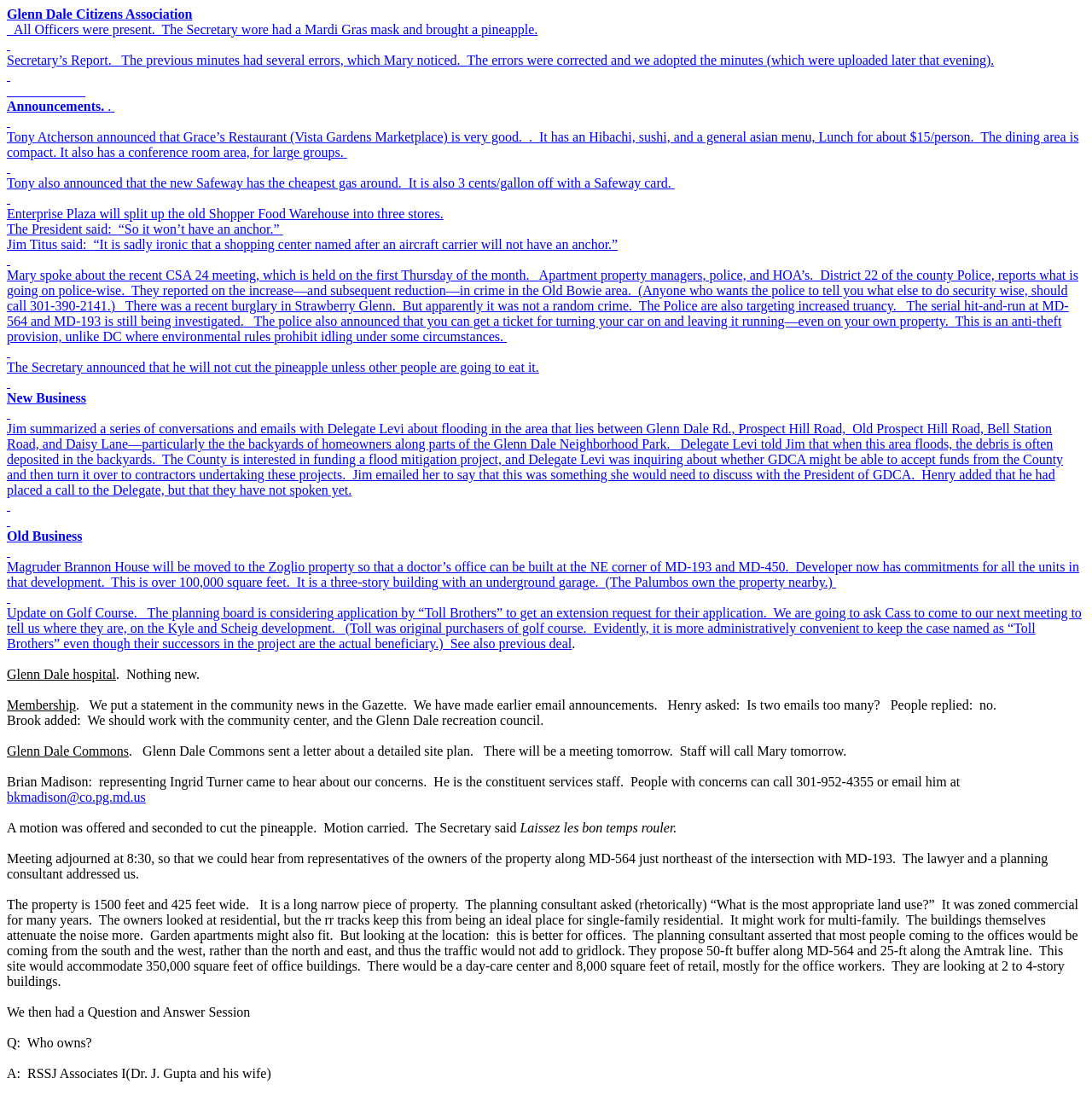Identify and provide the bounding box coordinates of the UI element described: "bkmadison@co.pg.md.us". The coordinates should be formatted as [left, top, right, bottom], with each number being a float between 0 and 1.

[0.006, 0.721, 0.133, 0.734]